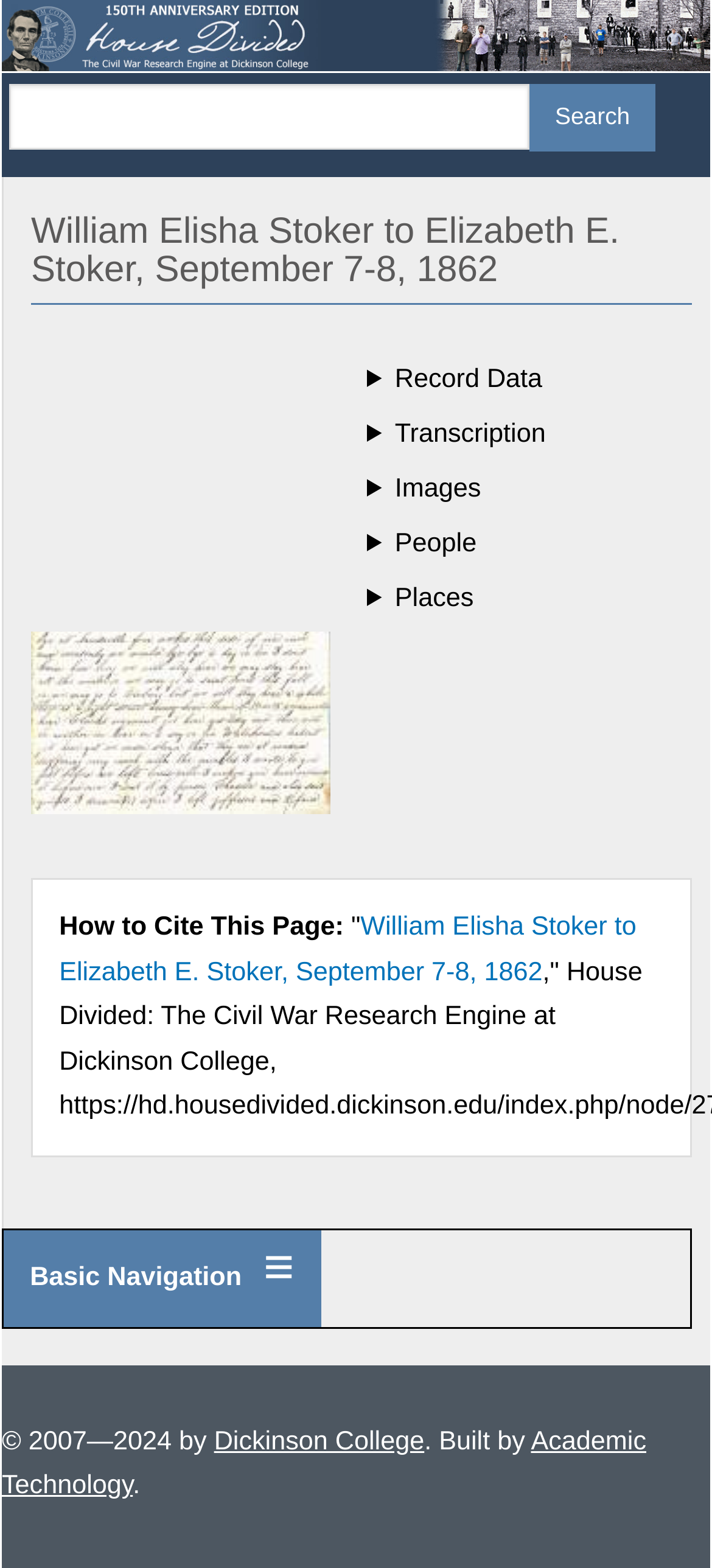Answer the question in a single word or phrase:
What is the name of the institution that built the website?

Dickinson College